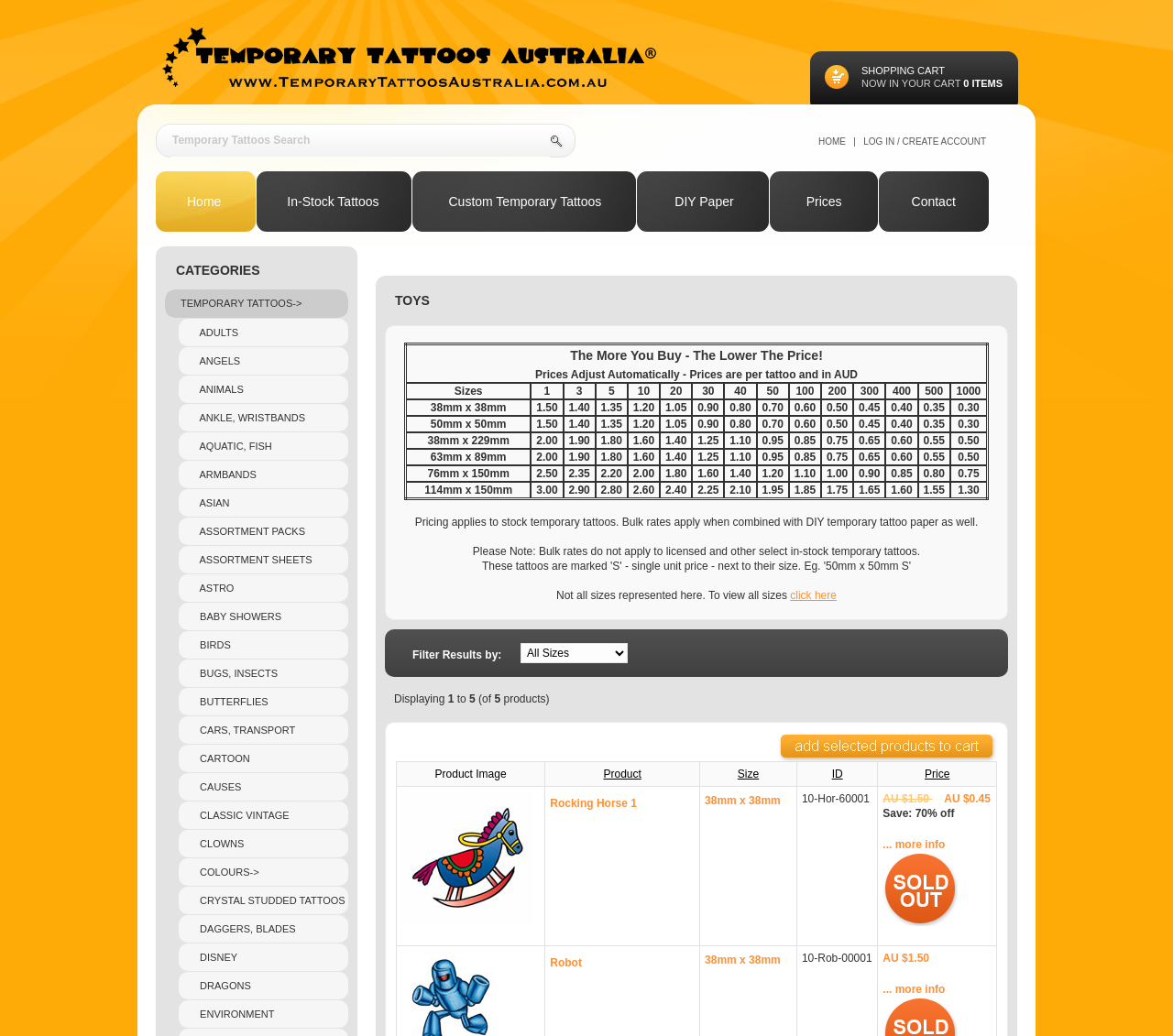How many items are currently in the shopping cart?
Refer to the image and provide a one-word or short phrase answer.

0 items